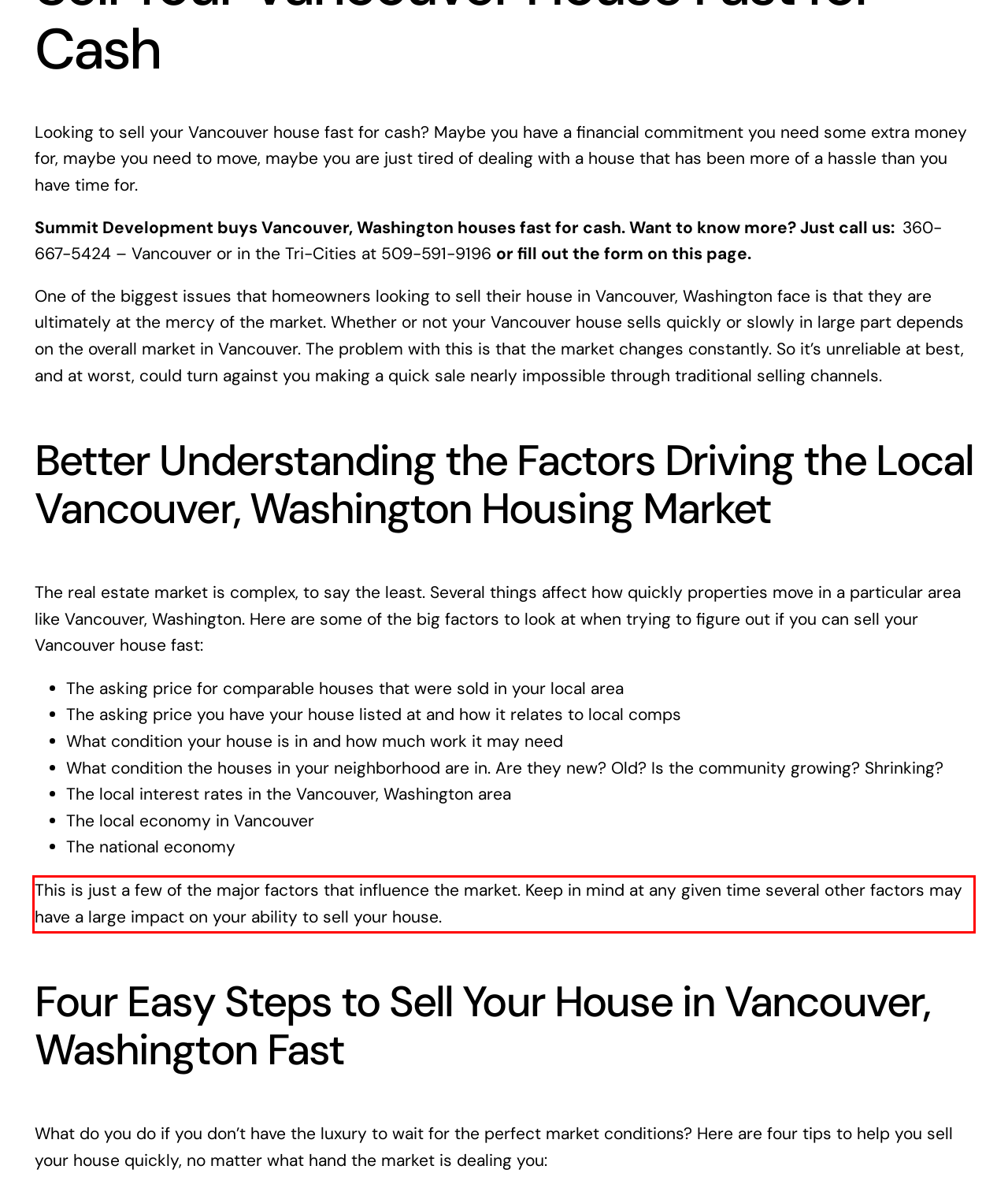Look at the screenshot of the webpage, locate the red rectangle bounding box, and generate the text content that it contains.

This is just a few of the major factors that influence the market. Keep in mind at any given time several other factors may have a large impact on your ability to sell your house.